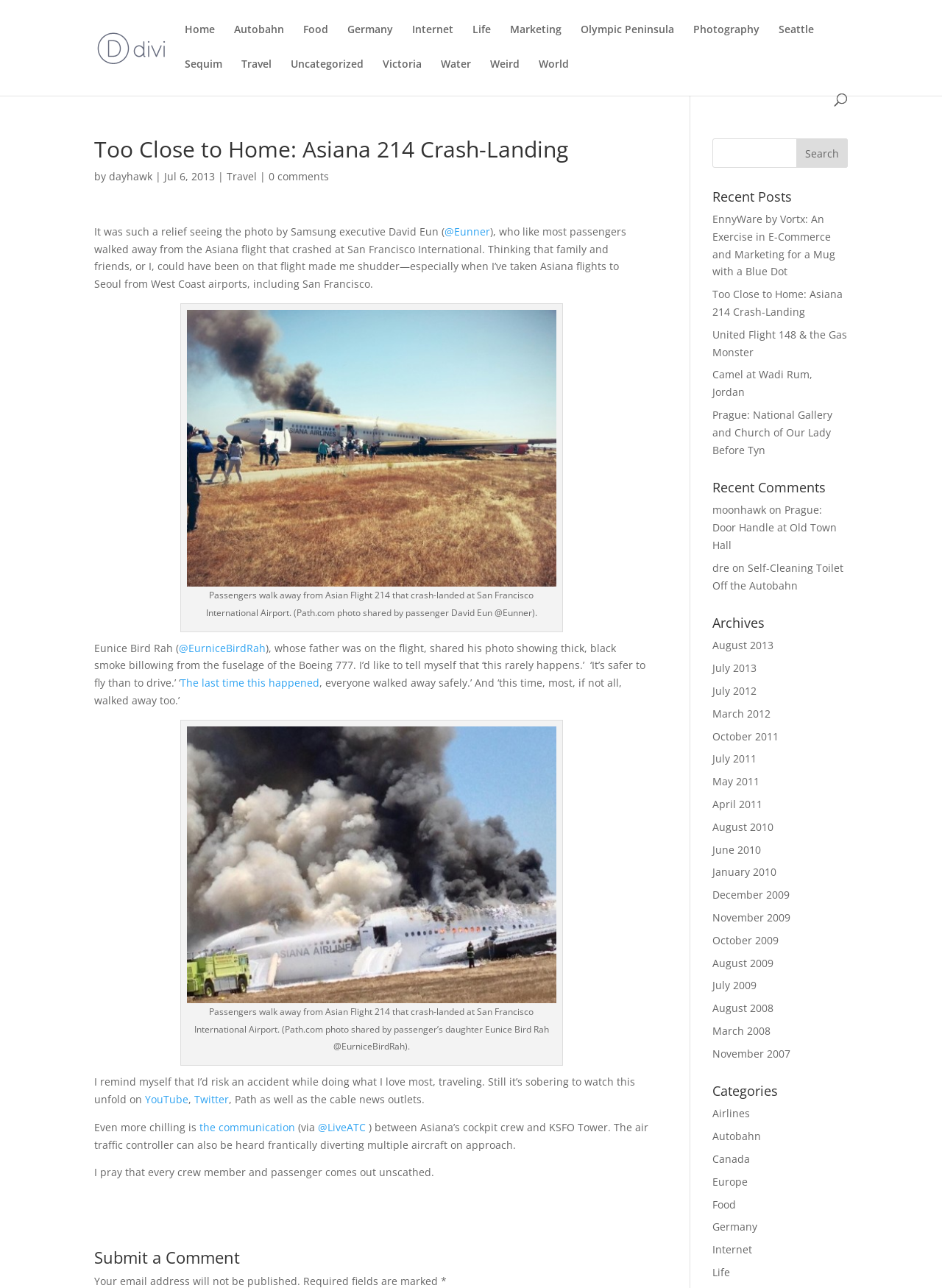Summarize the webpage with a detailed and informative caption.

This webpage is a blog post titled "Too Close to Home: Asiana 214 Crash-Landing" by dayhawk. At the top of the page, there is a header section with a link to the blog's homepage and a search bar. Below the header, there is a navigation menu with links to various categories, including Home, Autobahn, Food, Germany, and more.

The main content of the page is a blog post about the Asiana flight 214 crash-landing at San Francisco International Airport. The post includes several paragraphs of text, with links to Twitter and YouTube, as well as images of the crash scene shared by passengers. The images are accompanied by captions describing the scene.

To the right of the main content, there is a sidebar with several sections. The first section is a search bar, followed by a heading "Recent Posts" with links to several recent blog posts. Below that is a section titled "Recent Comments" with a list of recent comments on the blog, including the commenter's name and a link to the post they commented on. Finally, there is a section titled "Archives" with links to blog posts from various months and years.

At the bottom of the page, there is a section titled "Submit a Comment" with a text box and a button to submit a comment.